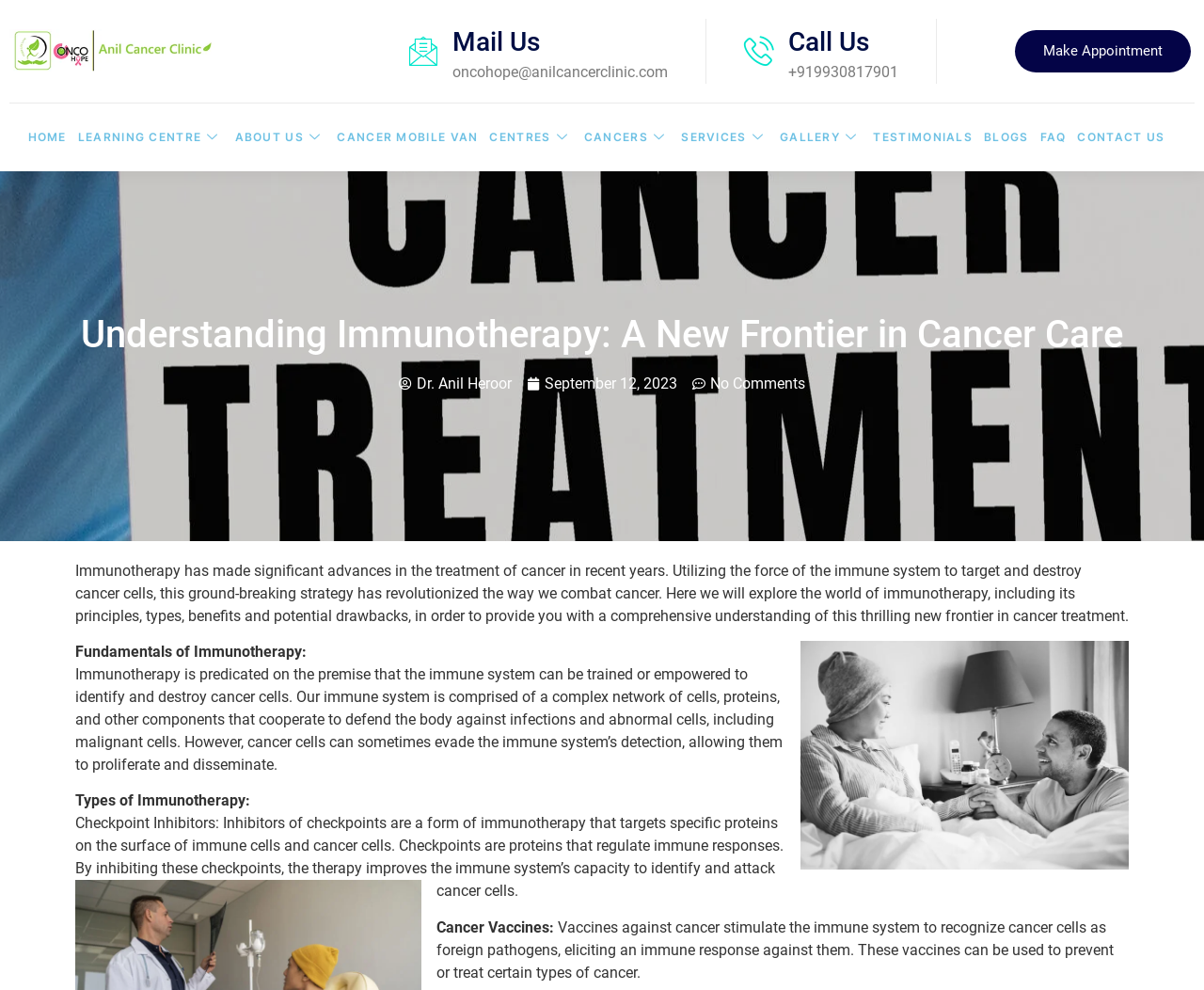What is the topic of this webpage?
Please answer the question as detailed as possible.

Based on the content of the webpage, including the heading 'Understanding Immunotherapy: A New Frontier in Cancer Care' and the text 'Immunotherapy has made significant advances in the treatment of cancer in recent years...', it is clear that the topic of this webpage is immunotherapy.